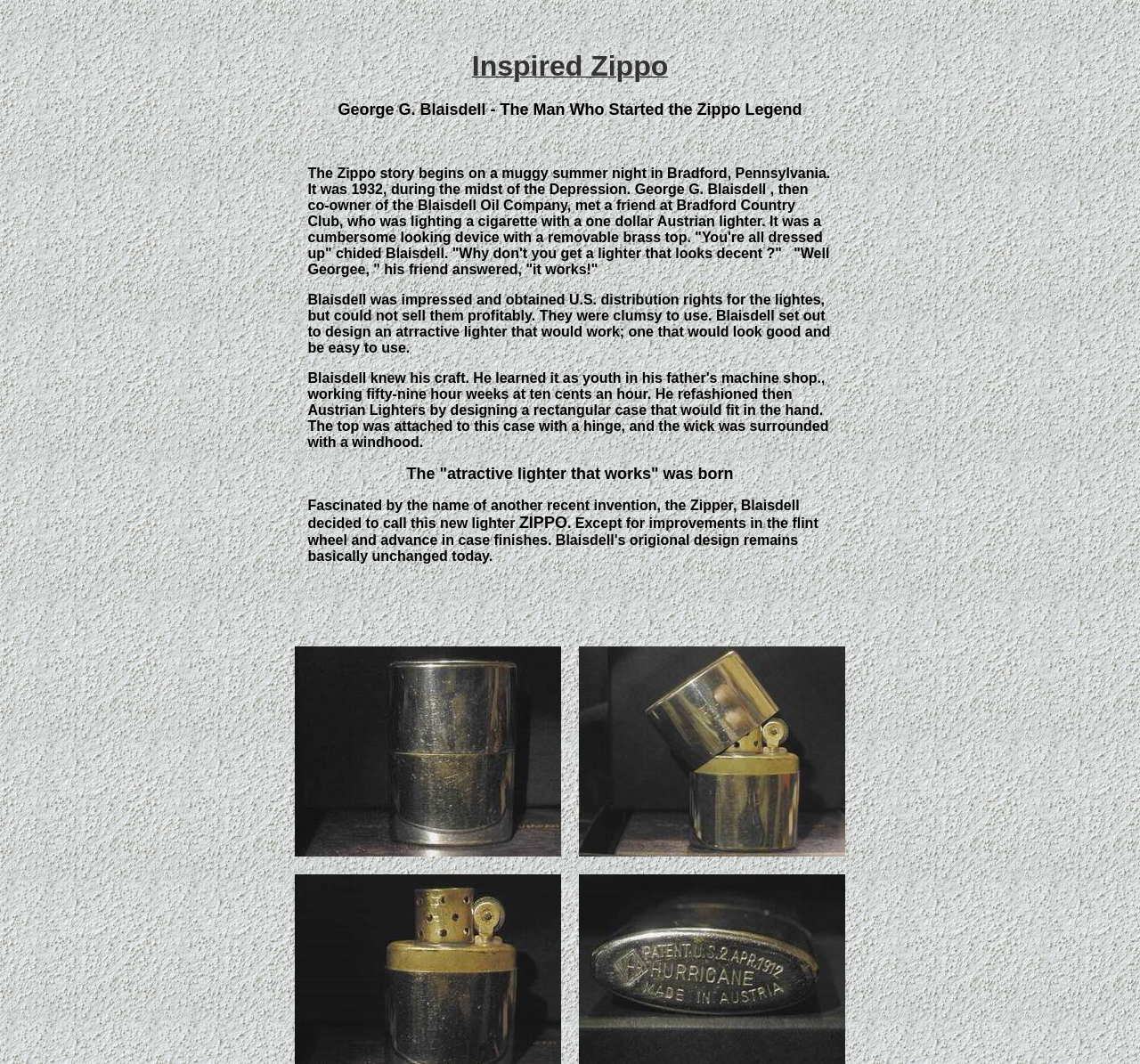What is the occupation of George G. Blaisdell's father?
Answer the question based on the image using a single word or a brief phrase.

Machine shop owner